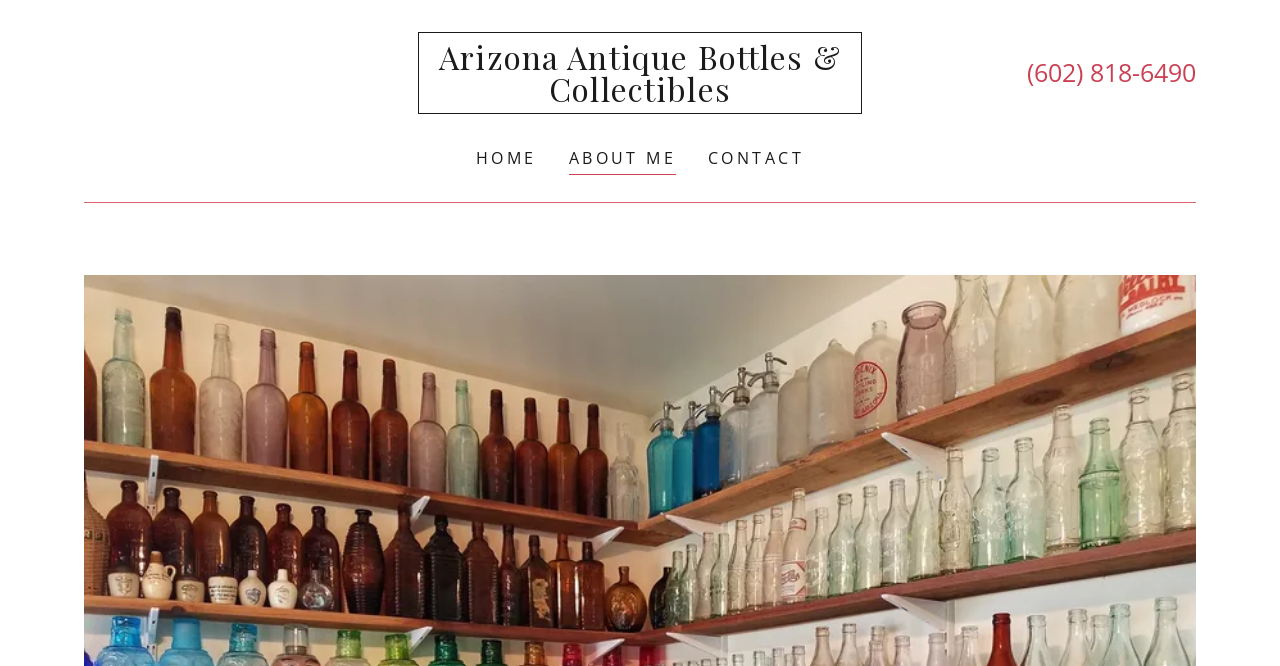Identify the bounding box for the element characterized by the following description: "Home".

None